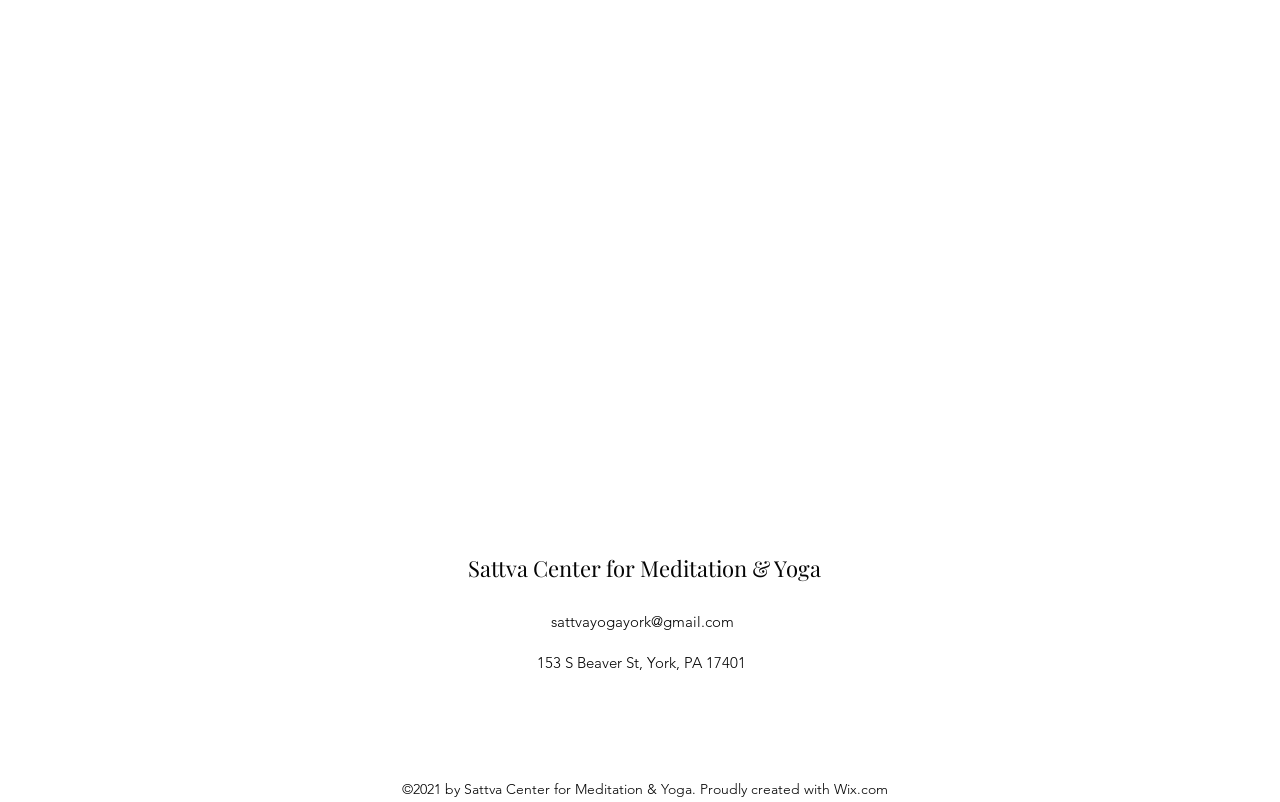Please give a concise answer to this question using a single word or phrase: 
What is the email address of Sattva Center?

sattvayogayork@gmail.com